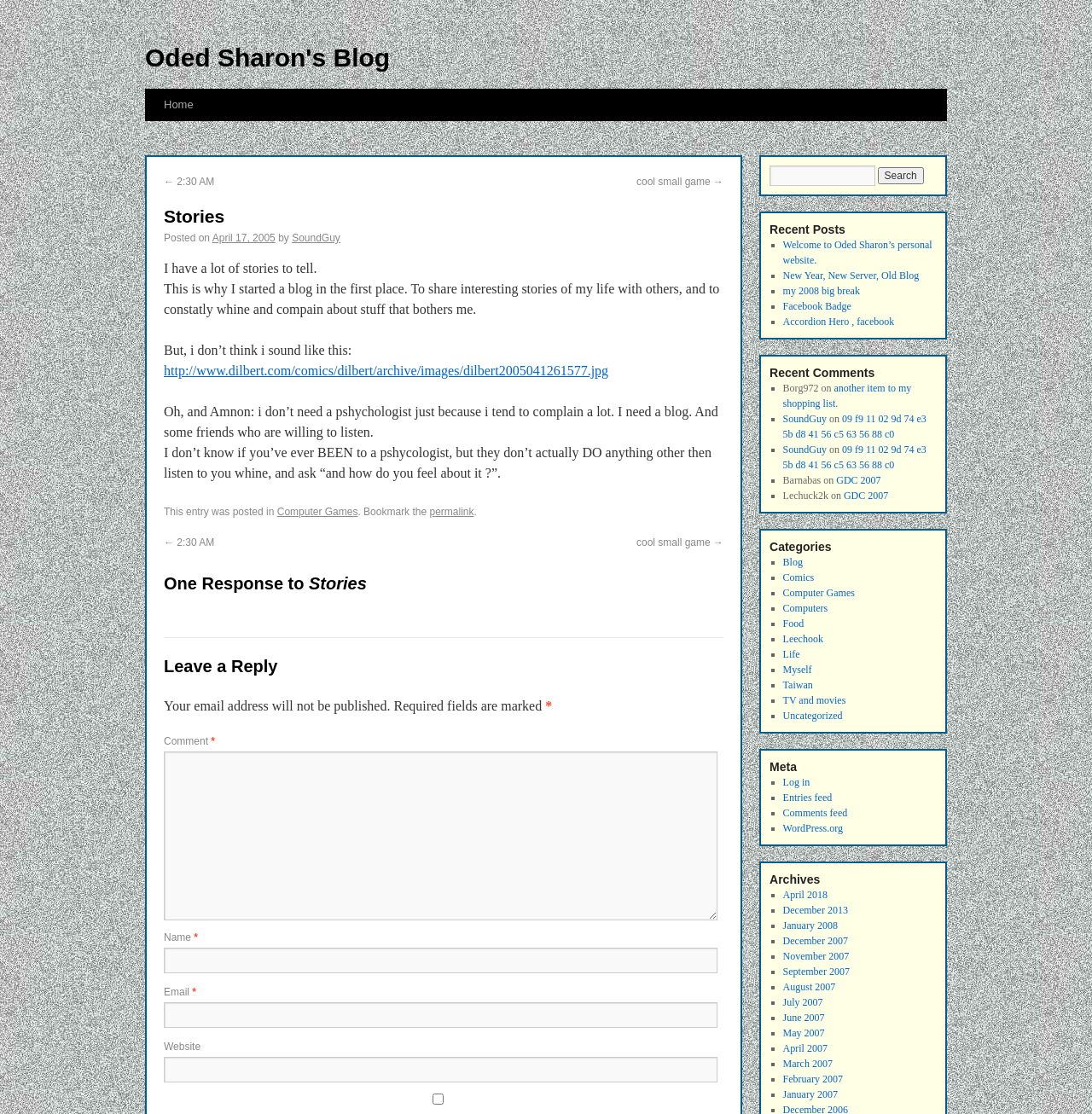Find the bounding box coordinates of the area to click in order to follow the instruction: "Click on the 'permalink' link".

[0.393, 0.454, 0.434, 0.465]